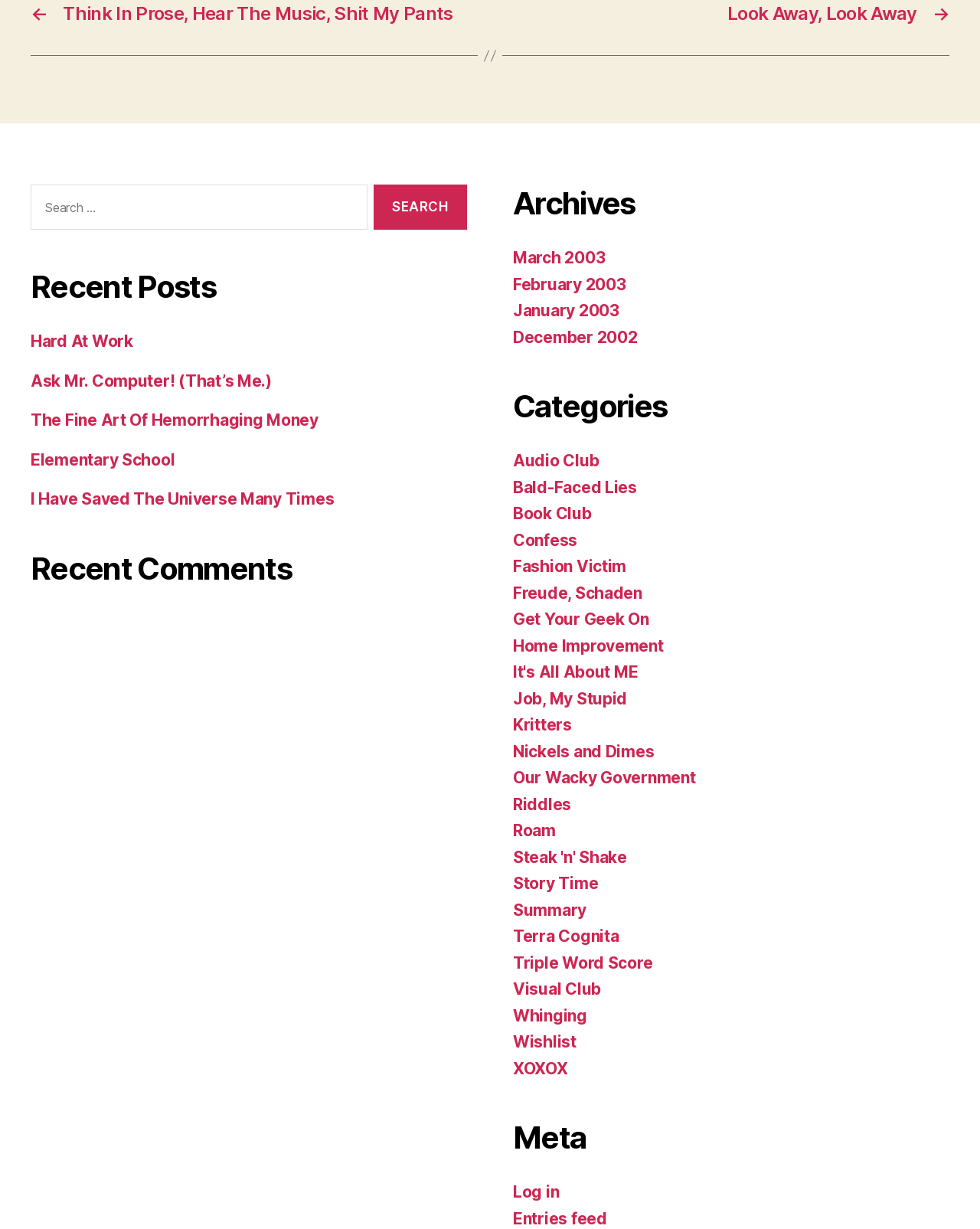Can you pinpoint the bounding box coordinates for the clickable element required for this instruction: "Click on 'Hard At Work'"? The coordinates should be four float numbers between 0 and 1, i.e., [left, top, right, bottom].

[0.031, 0.282, 0.136, 0.298]